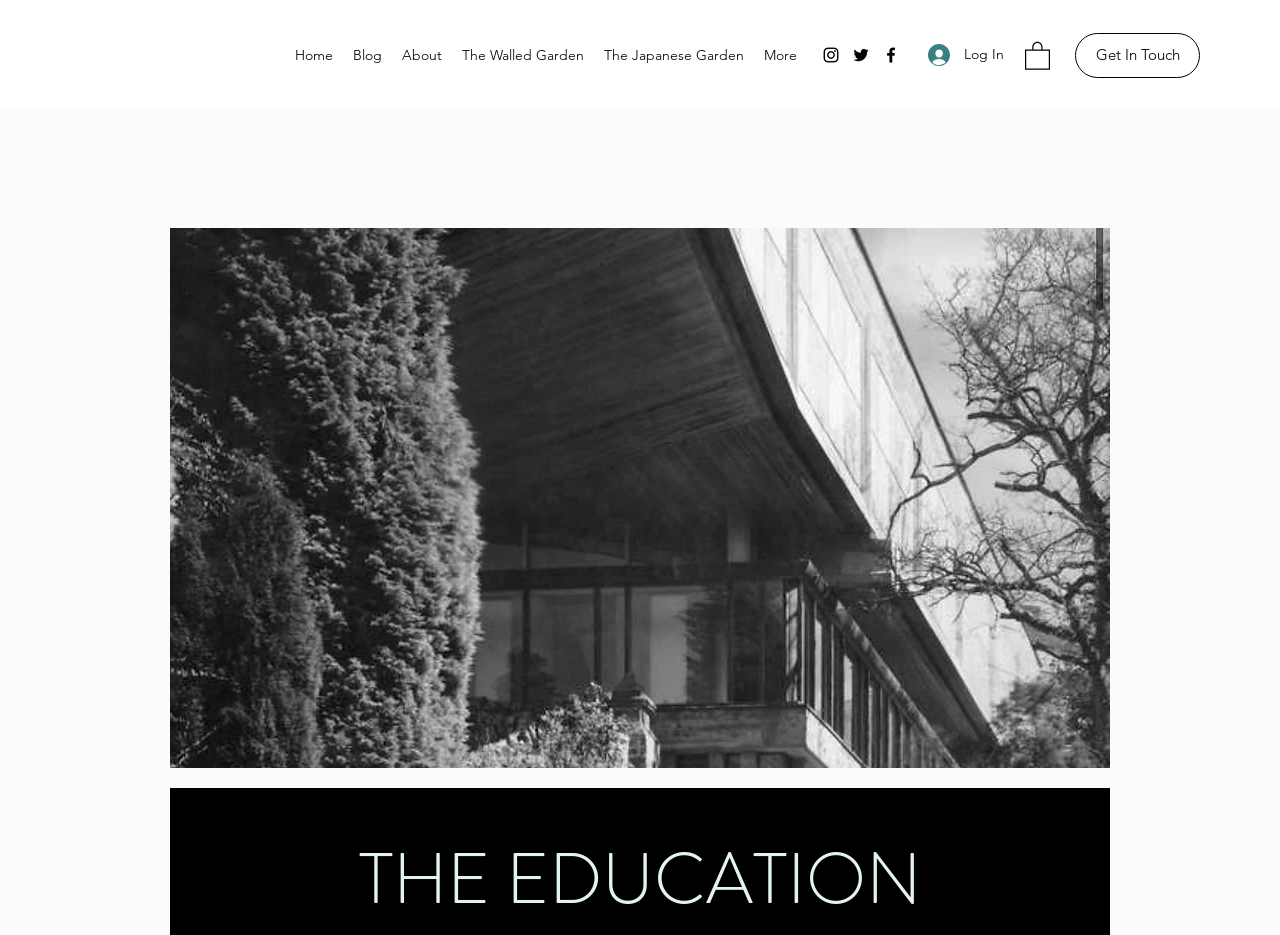Determine the bounding box coordinates for the area you should click to complete the following instruction: "go to home page".

[0.223, 0.043, 0.268, 0.075]